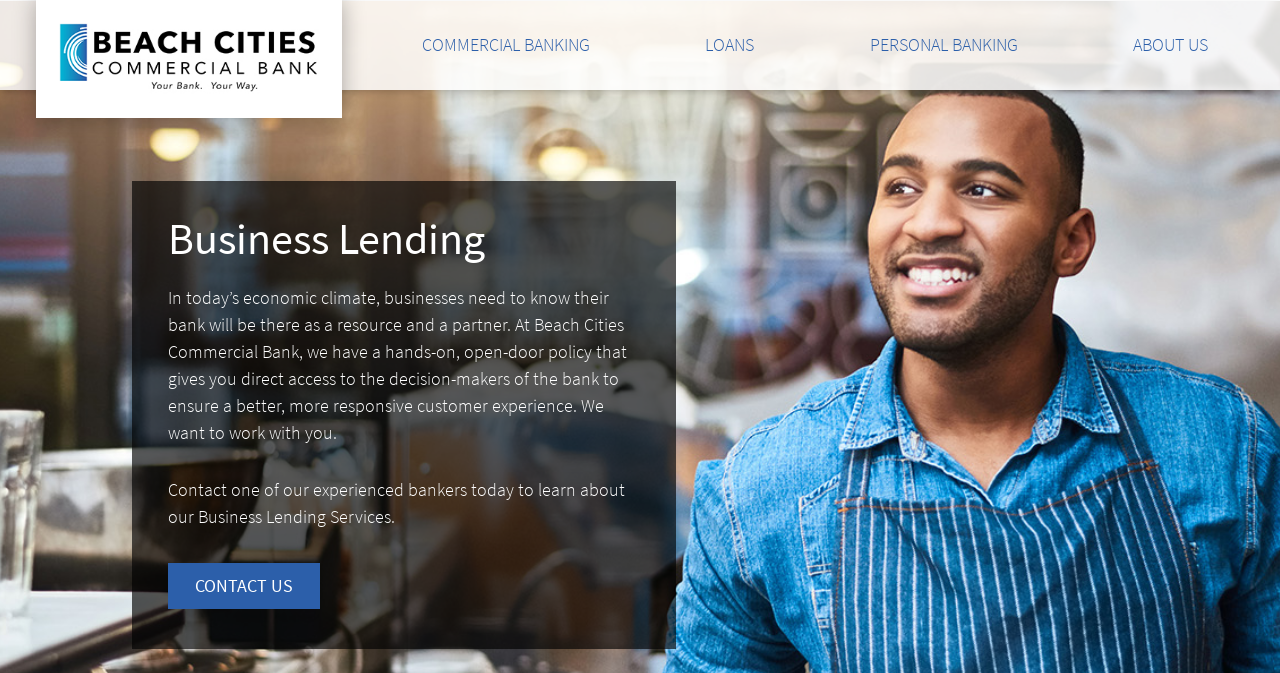Please determine the bounding box coordinates of the element to click on in order to accomplish the following task: "Contact Us". Ensure the coordinates are four float numbers ranging from 0 to 1, i.e., [left, top, right, bottom].

[0.131, 0.836, 0.25, 0.905]